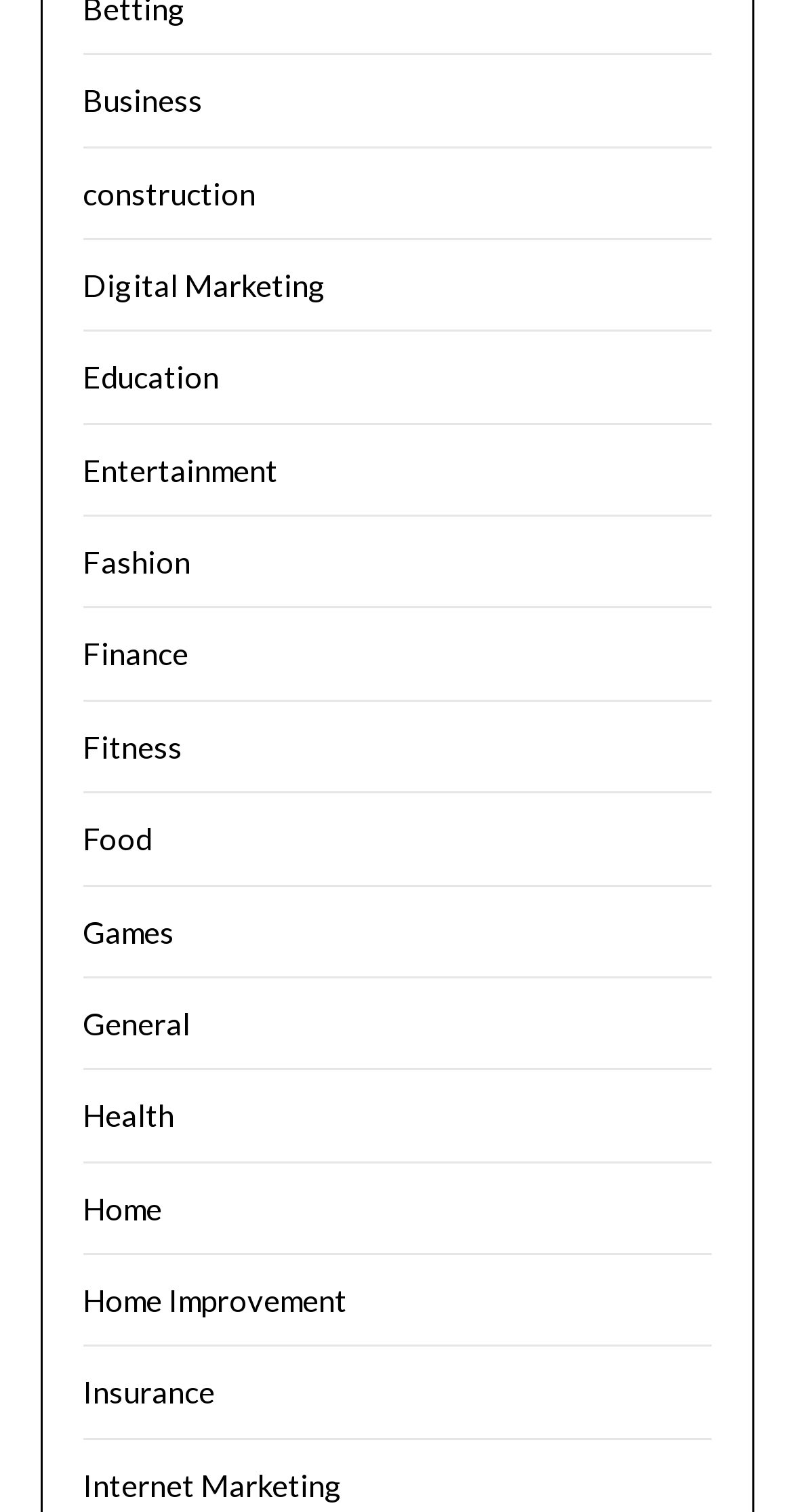Identify the bounding box coordinates for the region to click in order to carry out this instruction: "View Entertainment". Provide the coordinates using four float numbers between 0 and 1, formatted as [left, top, right, bottom].

[0.104, 0.298, 0.35, 0.322]